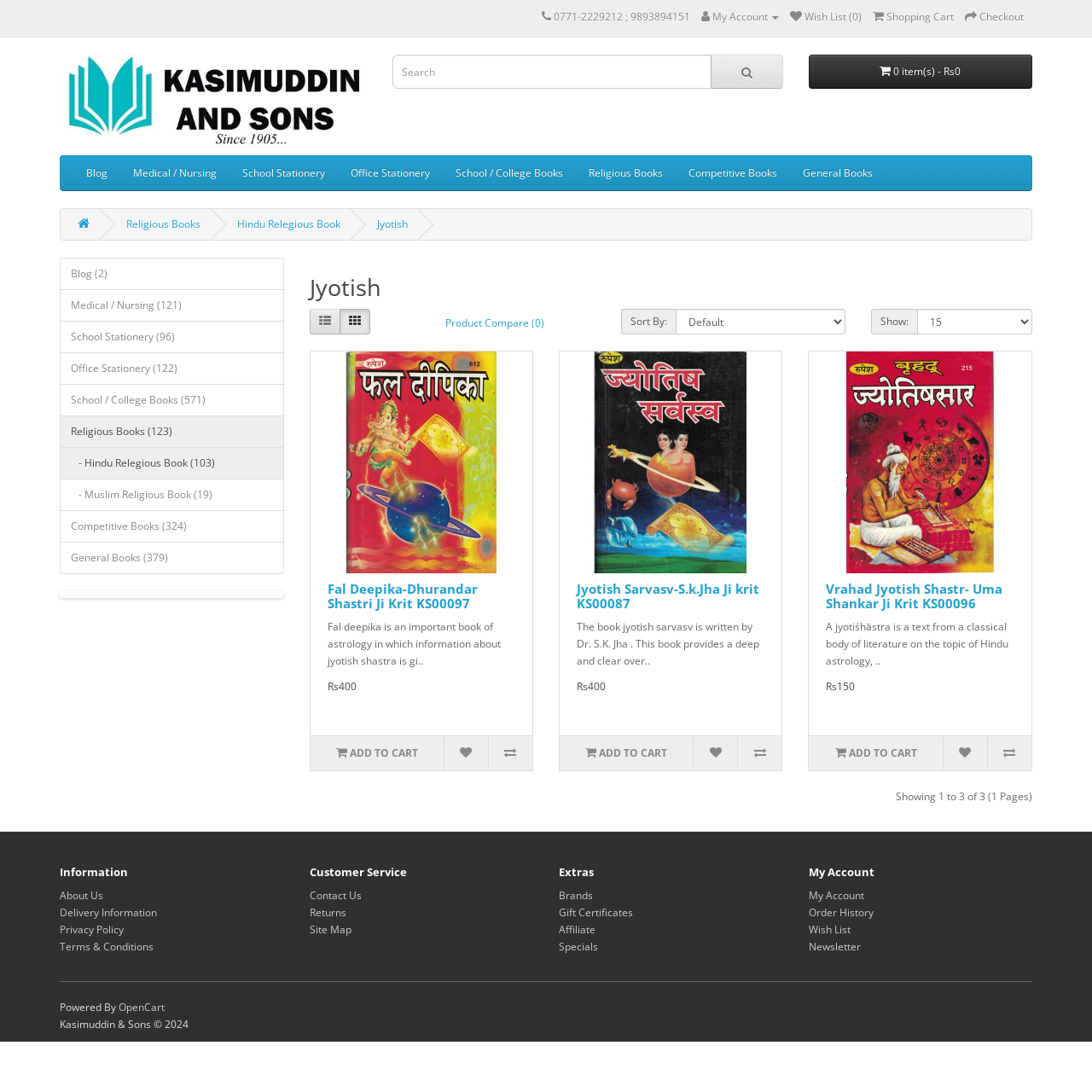Pinpoint the bounding box coordinates of the element that must be clicked to accomplish the following instruction: "Search for products". The coordinates should be in the format of four float numbers between 0 and 1, i.e., [left, top, right, bottom].

[0.359, 0.05, 0.651, 0.081]